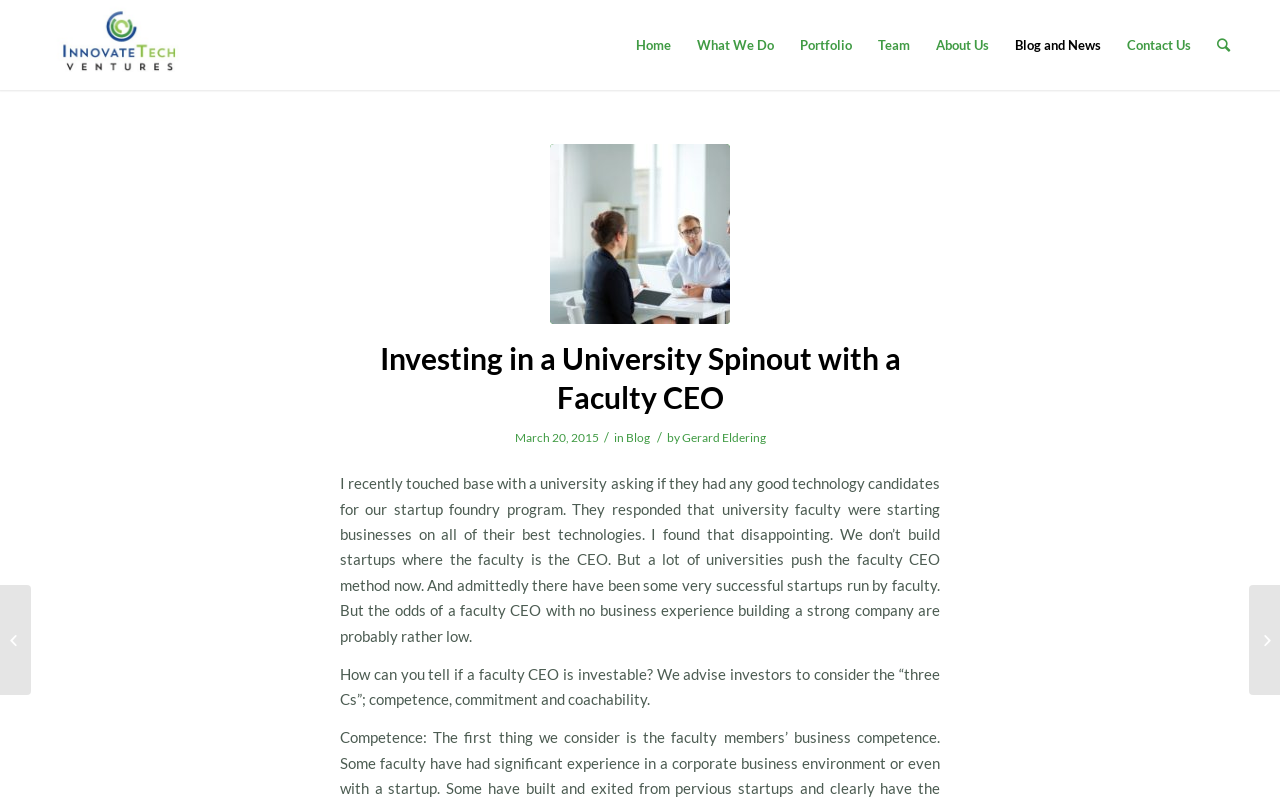Please determine the primary heading and provide its text.

Investing in a University Spinout with a Faculty CEO